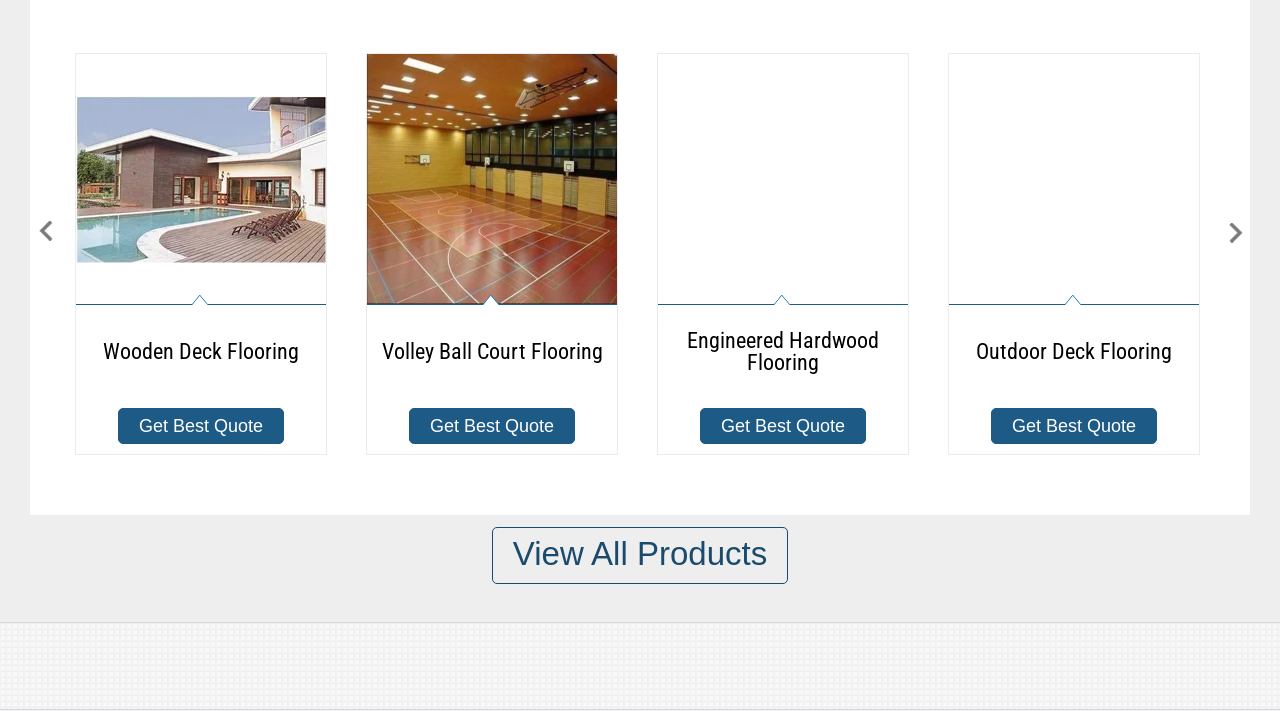Please locate the bounding box coordinates of the element that should be clicked to achieve the given instruction: "Get a quote for Volley Ball Court Flooring".

[0.287, 0.076, 0.482, 0.551]